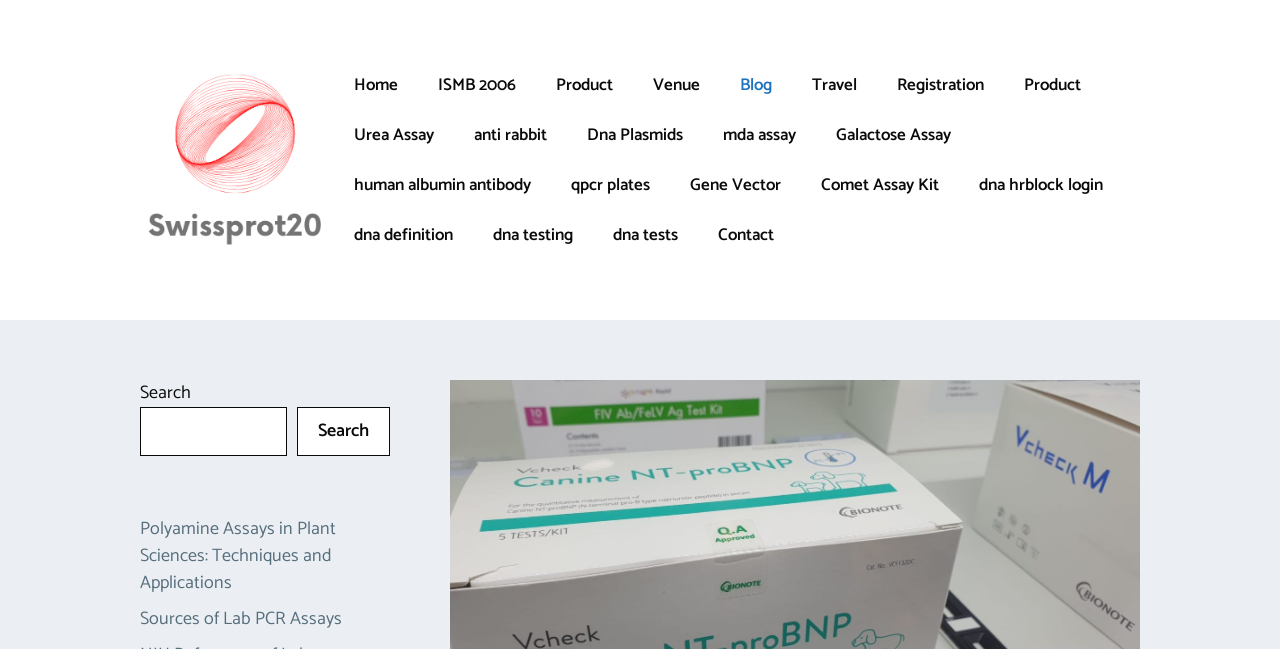Determine the bounding box coordinates of the clickable element necessary to fulfill the instruction: "Learn about Polyamine Assays in Plant Sciences". Provide the coordinates as four float numbers within the 0 to 1 range, i.e., [left, top, right, bottom].

[0.109, 0.792, 0.262, 0.921]